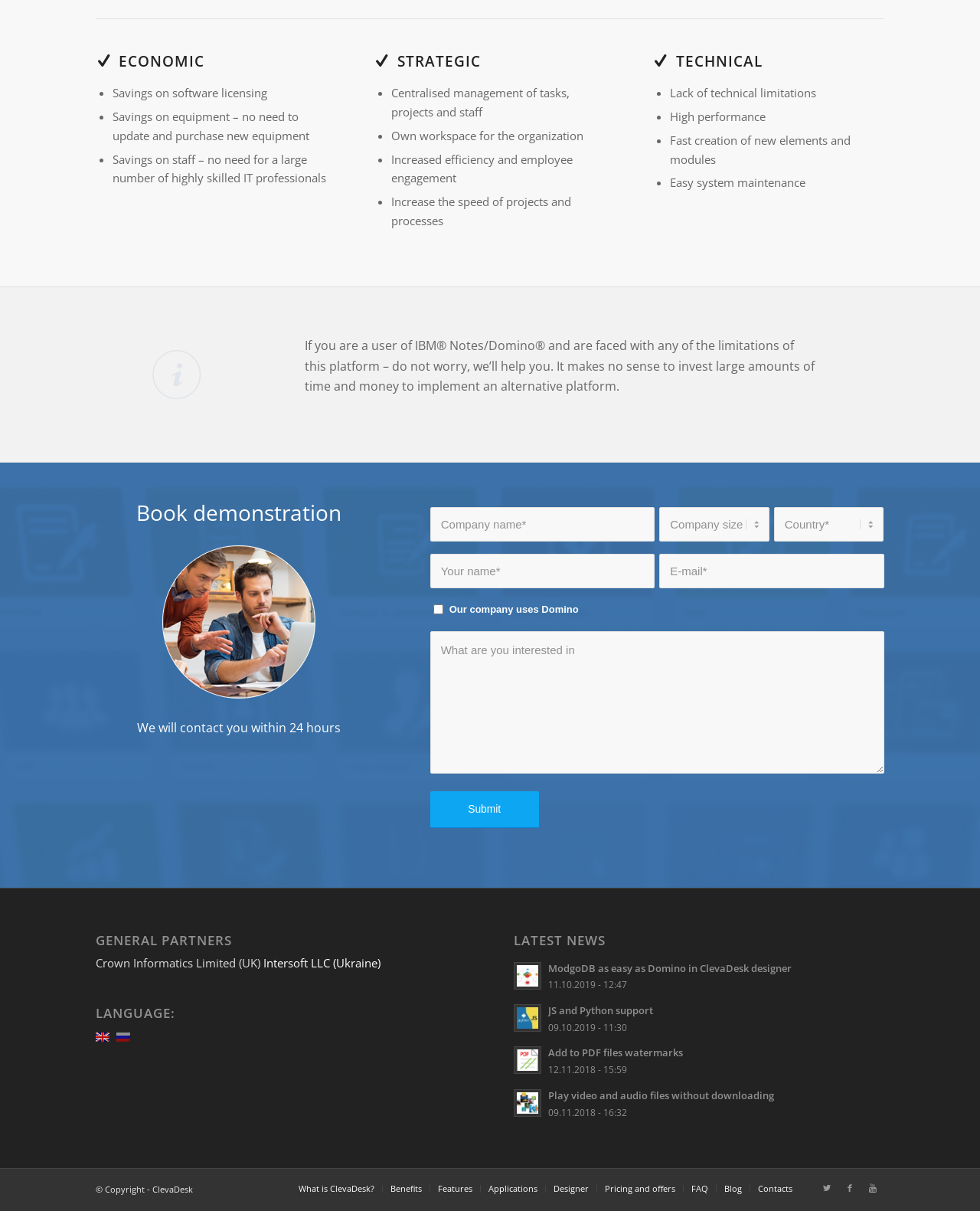Locate the bounding box coordinates of the clickable region to complete the following instruction: "Read about general partners."

[0.098, 0.771, 0.476, 0.782]